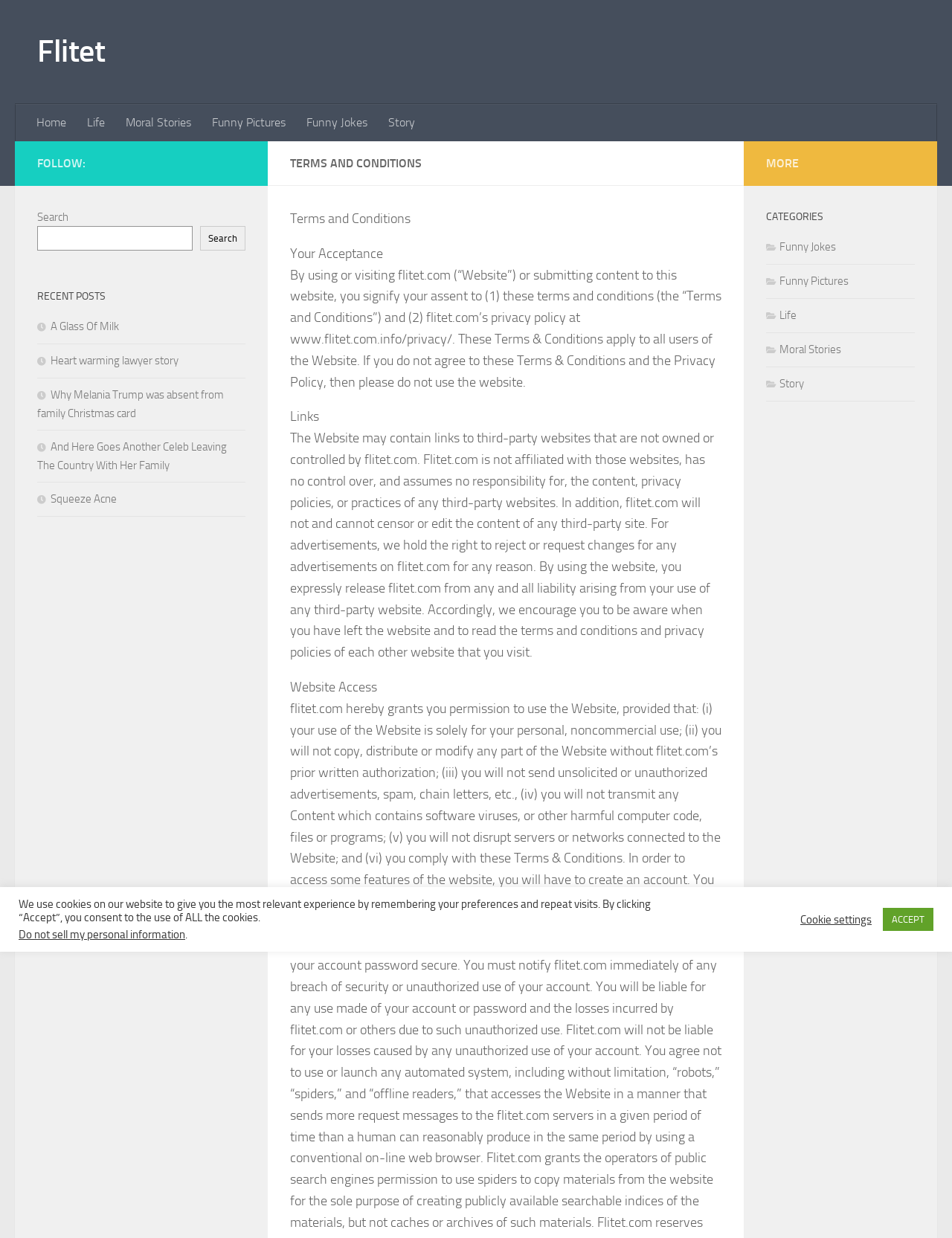How many categories are listed on the webpage?
Kindly offer a comprehensive and detailed response to the question.

The categories are listed under the 'CATEGORIES' heading, and there are 5 links listed, namely 'Funny Jokes', 'Funny Pictures', 'Life', 'Moral Stories', and 'Story'.